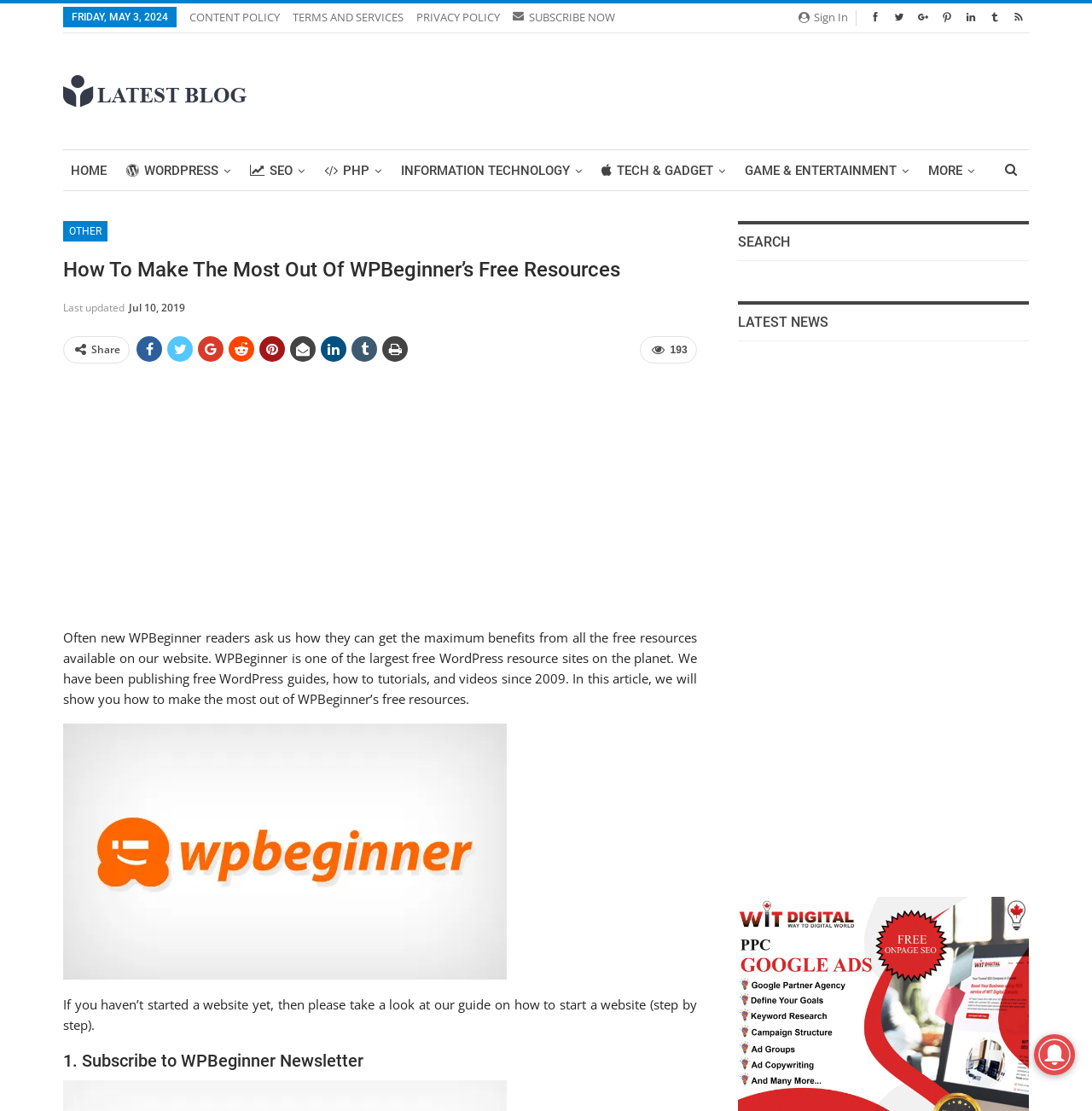How many social media sharing links are available?
Look at the screenshot and respond with a single word or phrase.

8